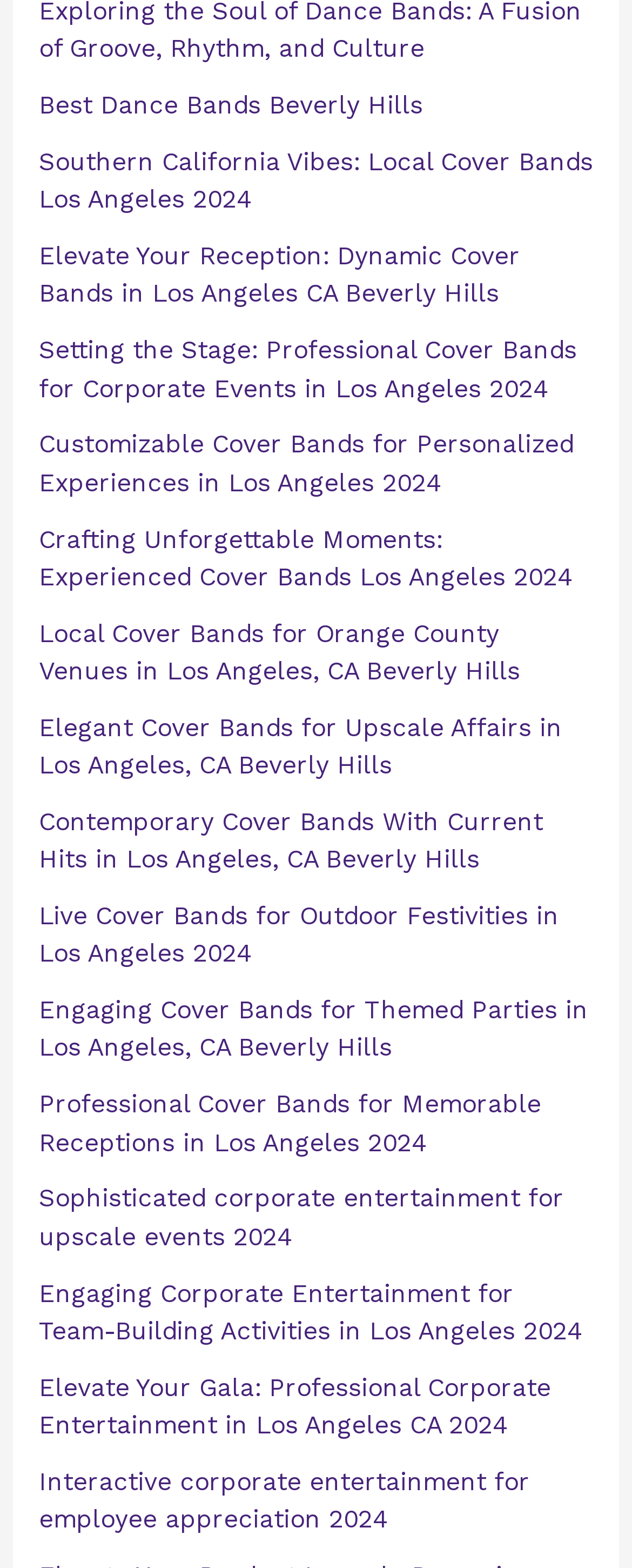Please find the bounding box coordinates of the element that must be clicked to perform the given instruction: "view All Products". The coordinates should be four float numbers from 0 to 1, i.e., [left, top, right, bottom].

None